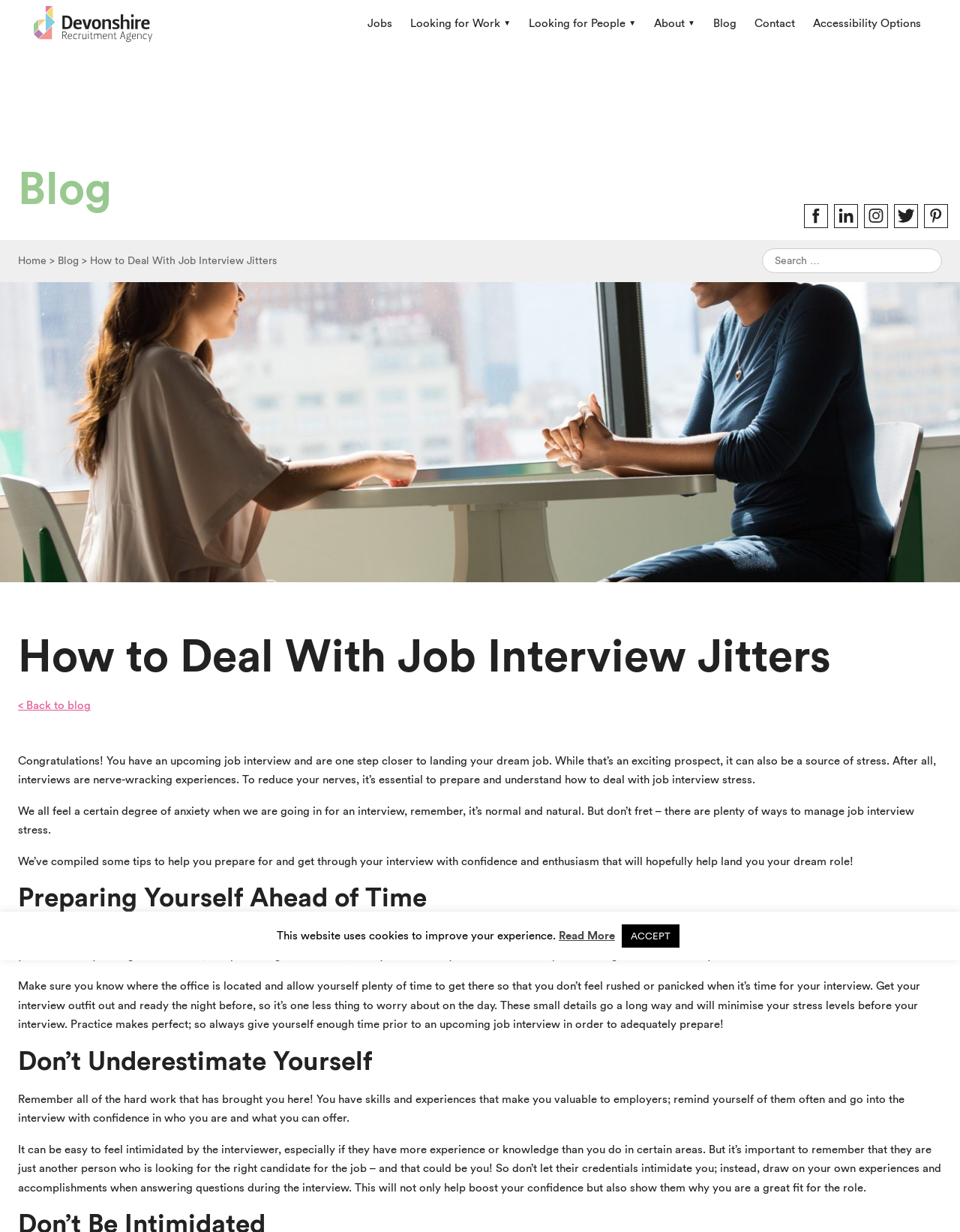Produce a meticulous description of the webpage.

This webpage is about dealing with job interview jitters and providing tips to prepare for and get through an interview with confidence. At the top of the page, there is a navigation menu with links to "Jobs", "Looking for Work", "Looking for People", "About", "Blog", "Contact", and "Accessibility Options". Below the navigation menu, there are four social media links with corresponding images.

The main content of the page is divided into sections. The first section has a heading "How to Deal With Job Interview Jitters" and a brief introduction to the topic. The introduction is followed by three paragraphs of text that discuss the importance of preparing for an interview and managing job interview stress.

The next section is headed "Preparing Yourself Ahead of Time" and provides tips on how to prepare for an interview, including researching the company, planning what to say during the interview, and practicing with a friend or family member. This section is followed by another section headed "Don't Underestimate Yourself", which reminds the reader of their skills and experiences and encourages them to go into the interview with confidence.

At the bottom of the page, there is a notification about the website using cookies, with a link to "Read More" and a button to "ACCEPT".